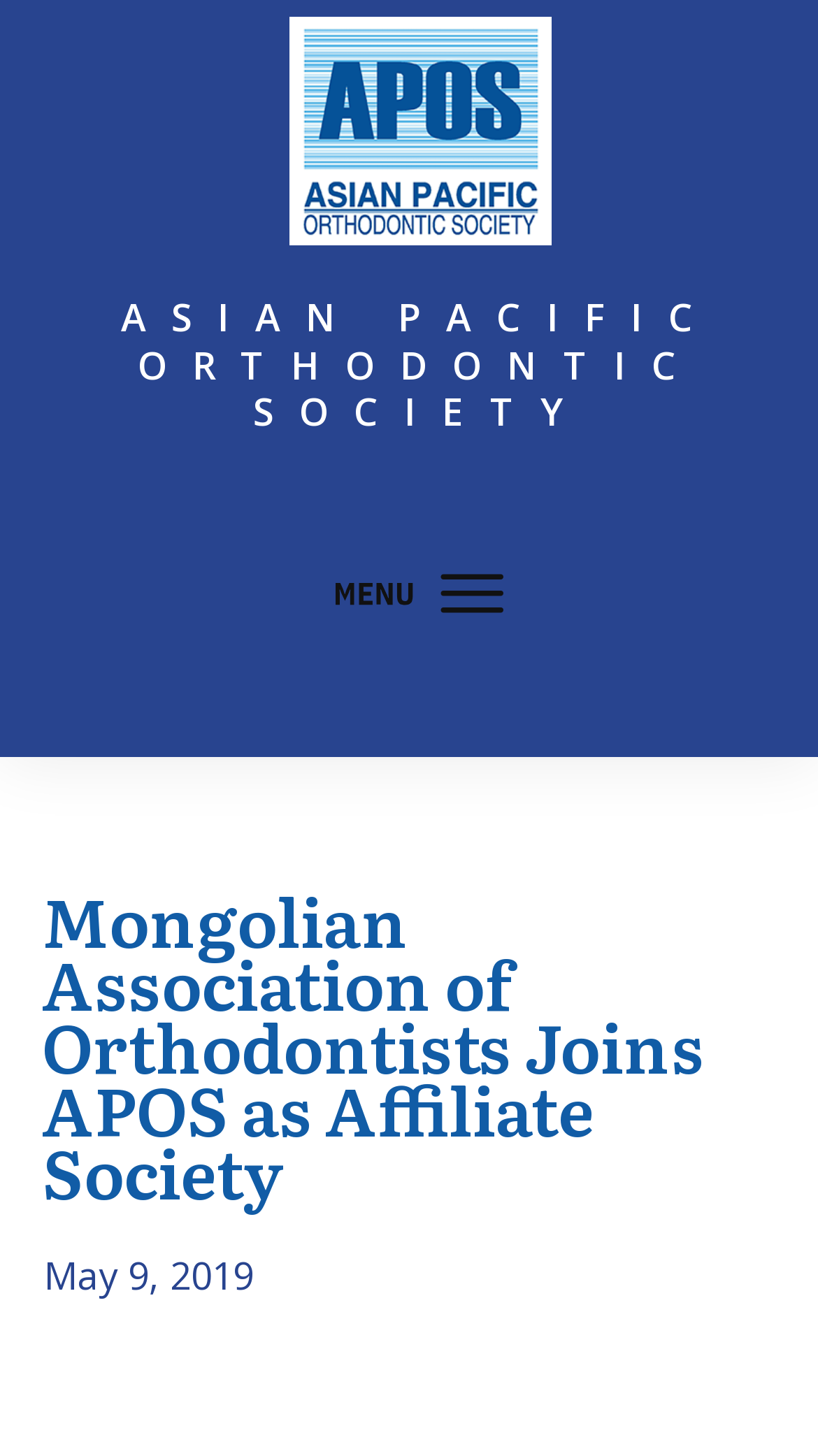Give a detailed account of the webpage's layout and content.

The webpage is about the Mongolian Association of Orthodontists joining the Asian Pacific Orthodontic Society as an affiliate society. At the top, there is a heading that reads "ASIAN PACIFIC ORTHODONTIC SOCIETY" in a prominent position, taking up most of the width of the page. Below this heading, there are two links, one on the left and one on the right, with the right link containing two identical images. 

Further down, there is a heading that announces the news of the Mongolian Association of Orthodontists joining APOS as an affiliate society. This heading is positioned below the links and images. To the right of this heading, there is a date "MAY 9" displayed prominently. Below the heading, there is a text that reads "May 9, 2019", which is positioned near the bottom left of the page.